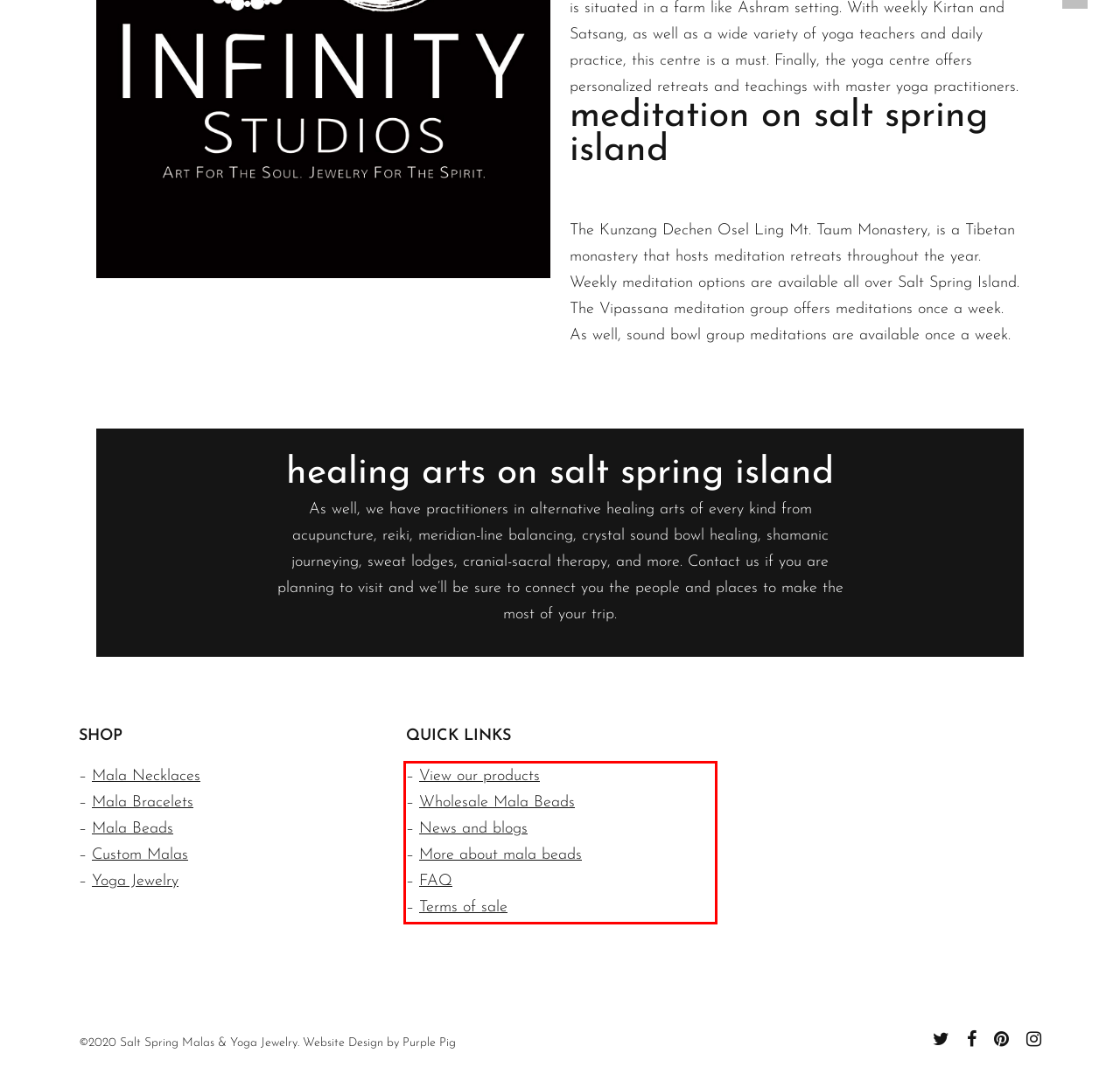View the screenshot of the webpage and identify the UI element surrounded by a red bounding box. Extract the text contained within this red bounding box.

– View our products – Wholesale Mala Beads – News and blogs – More about mala beads – FAQ – Terms of sale